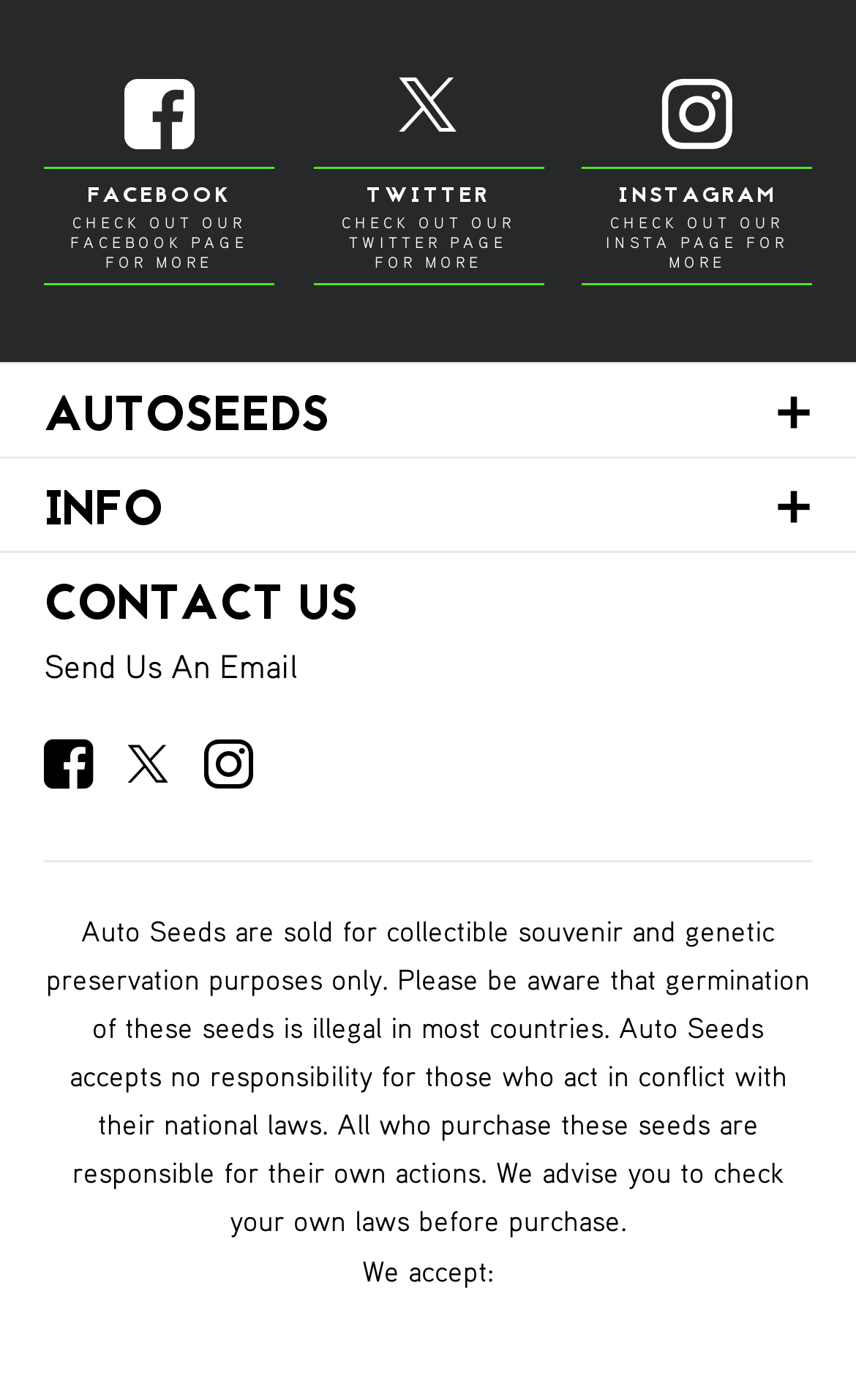What is the purpose of the disclaimer on the webpage?
Please provide a comprehensive answer to the question based on the webpage screenshot.

The disclaimer on the webpage advises users that they are responsible for their own actions and should check their own laws before purchasing Auto Seeds, implying that the website is not liable for any legal consequences.